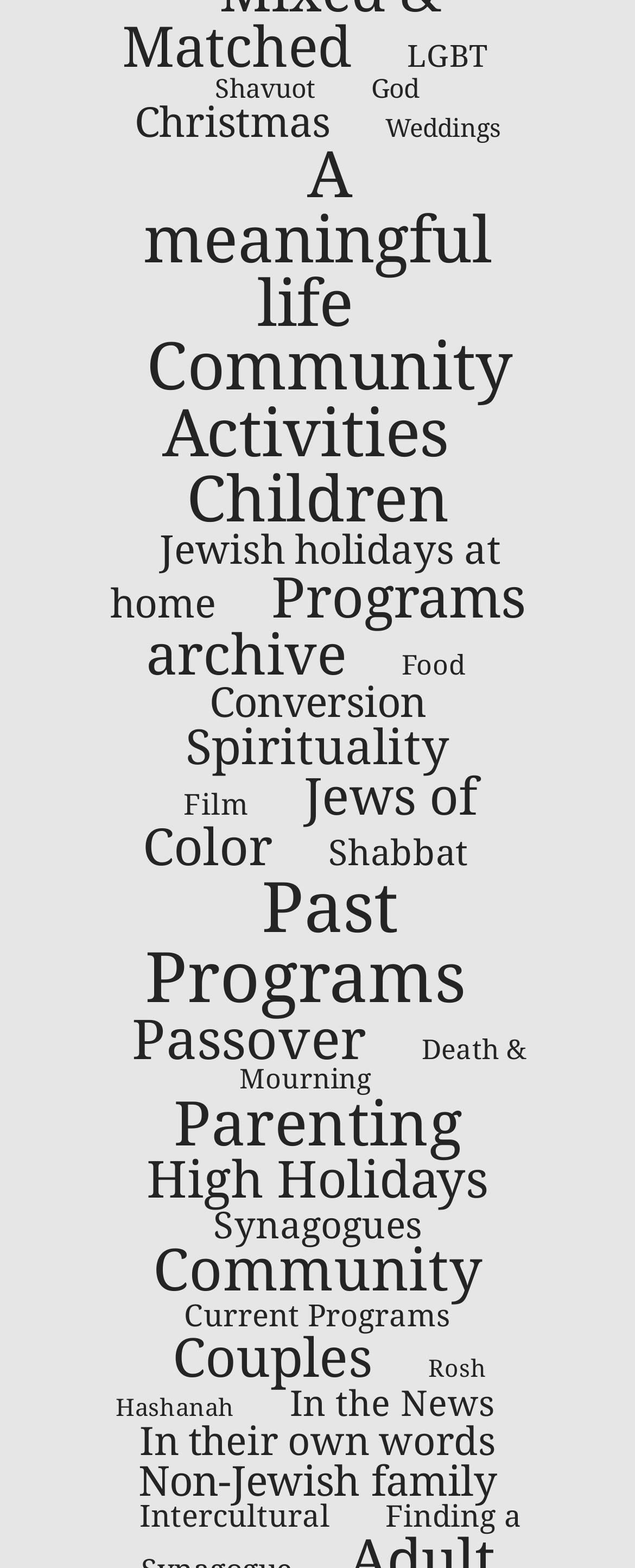How many topics are related to Jewish holidays?
Based on the image, answer the question with a single word or brief phrase.

5